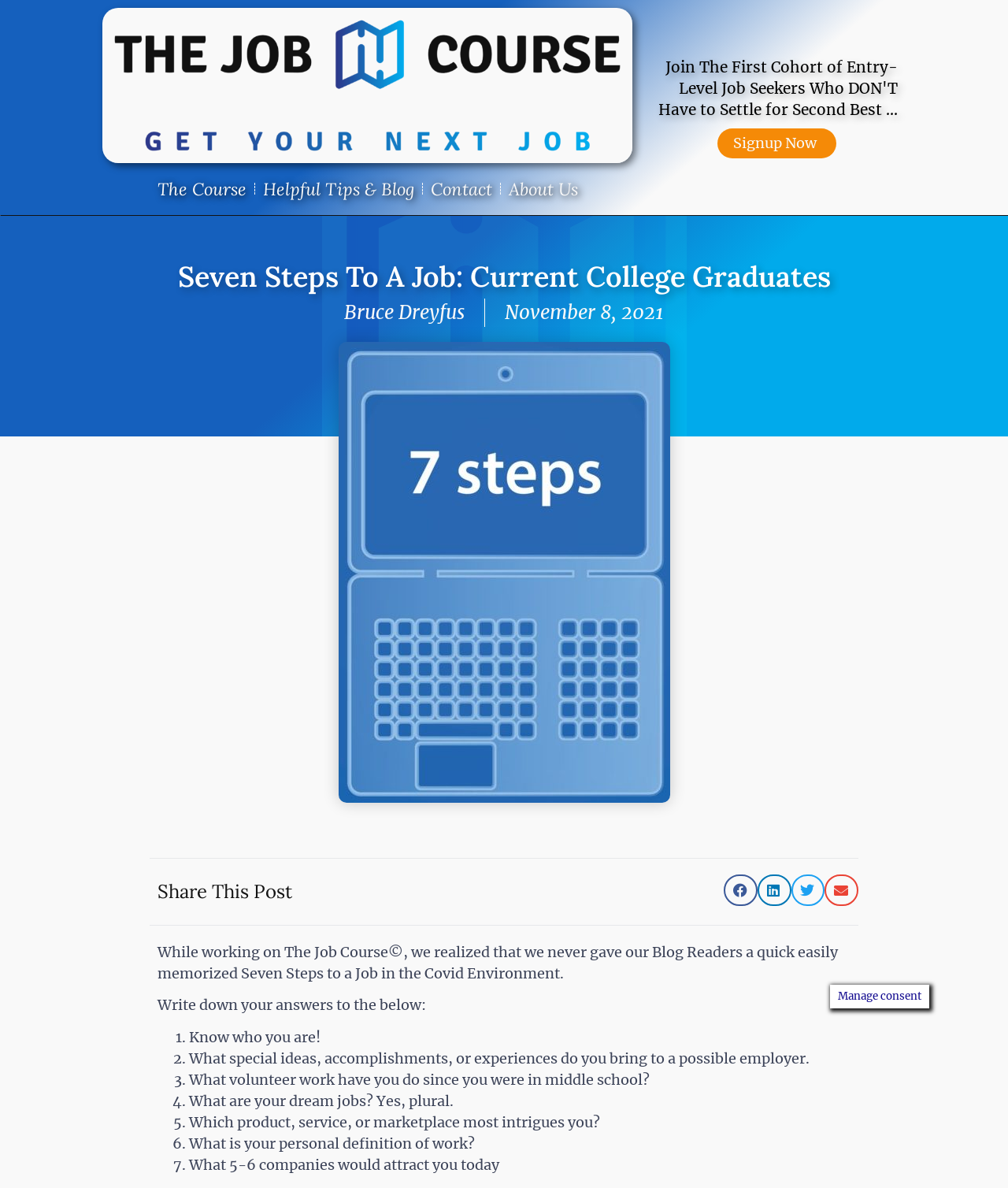With reference to the screenshot, provide a detailed response to the question below:
Who is the author of the article?

The author of the article is mentioned below the main heading, where it says 'Bruce Dreyfus' with a link to the author's name.